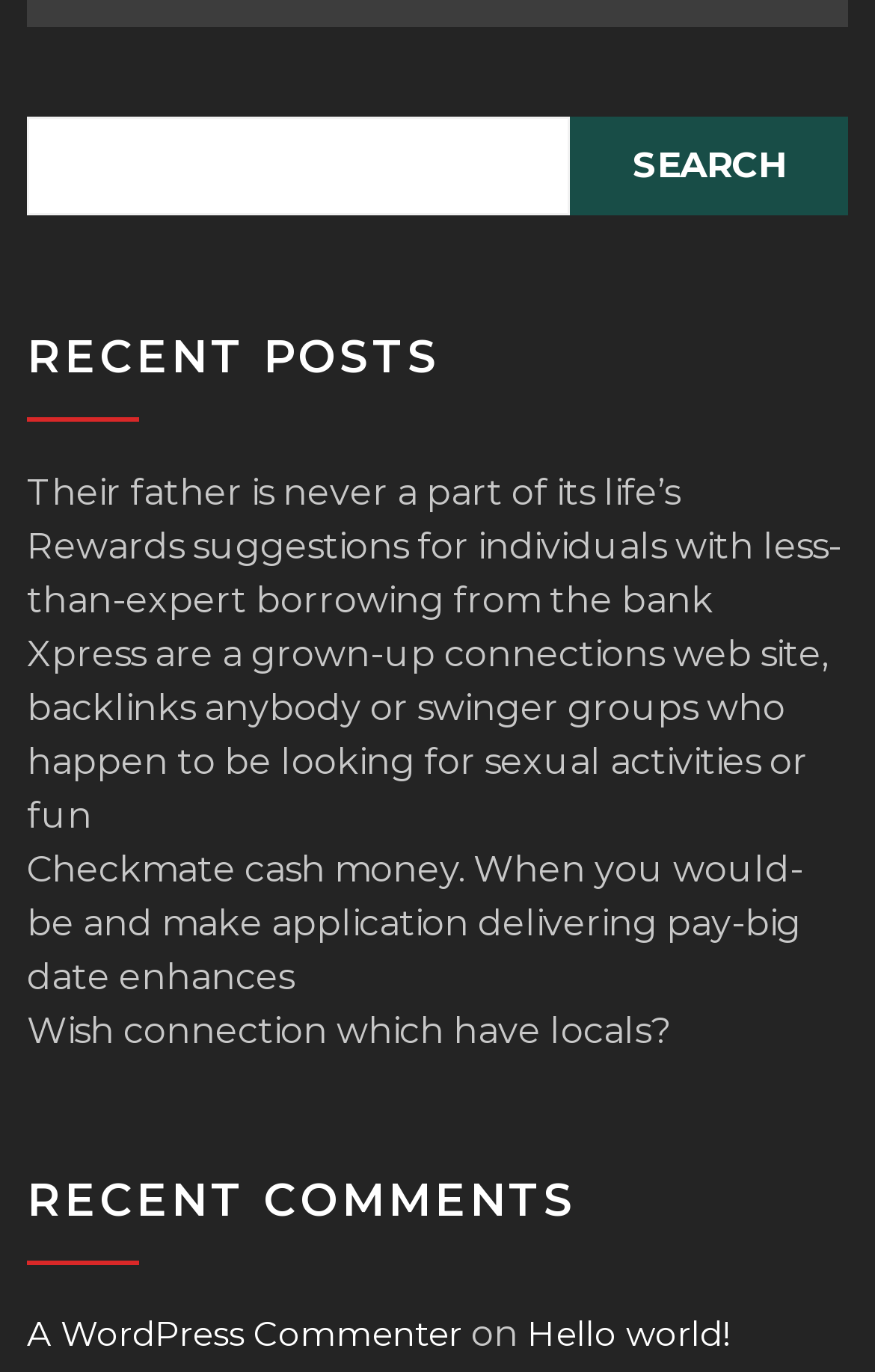Specify the bounding box coordinates (top-left x, top-left y, bottom-right x, bottom-right y) of the UI element in the screenshot that matches this description: Wish connection which have locals?

[0.031, 0.732, 0.767, 0.772]